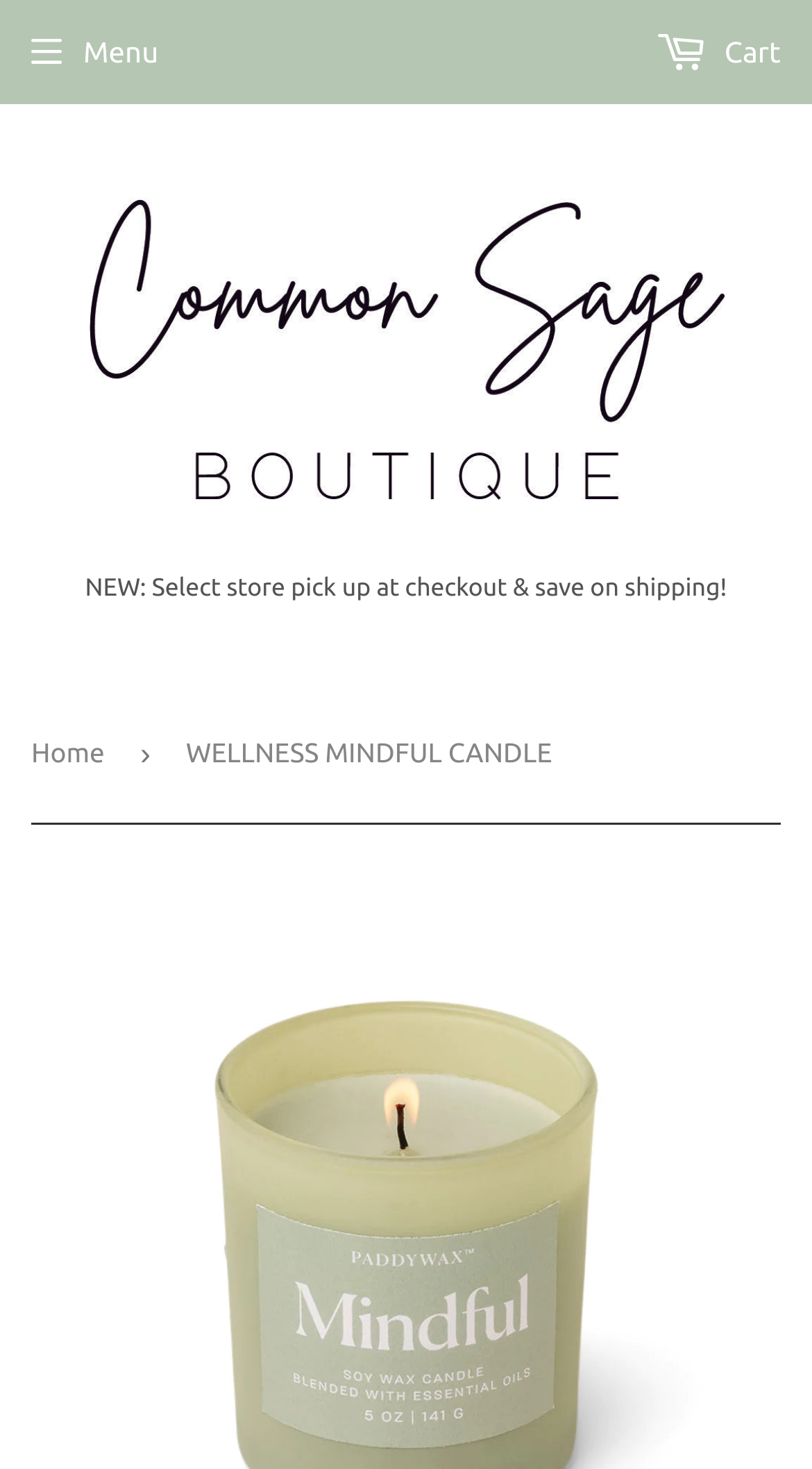Extract the primary heading text from the webpage.

WELLNESS MINDFUL CANDLE